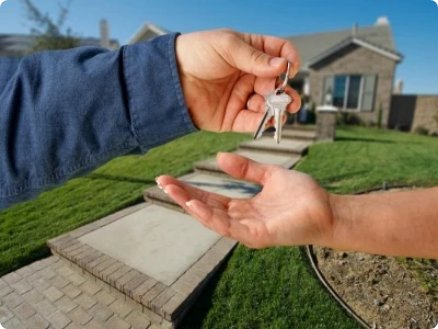Construct a detailed narrative about the image.

The image captures a crucial moment in the home-buying journey, showcasing a hand passing a set of keys to another person. In the background, a welcoming house with a well-manicured lawn and a path of bricks suggests a new beginning. This moment symbolizes trust and transition, as the recipient looks forward to a new home. The scene reflects the excitement and hope associated with acquiring property, making it a fitting representation for the "House Swap" listing on Haddenham.net, where visitors are encouraged to explore potential living options in the village.